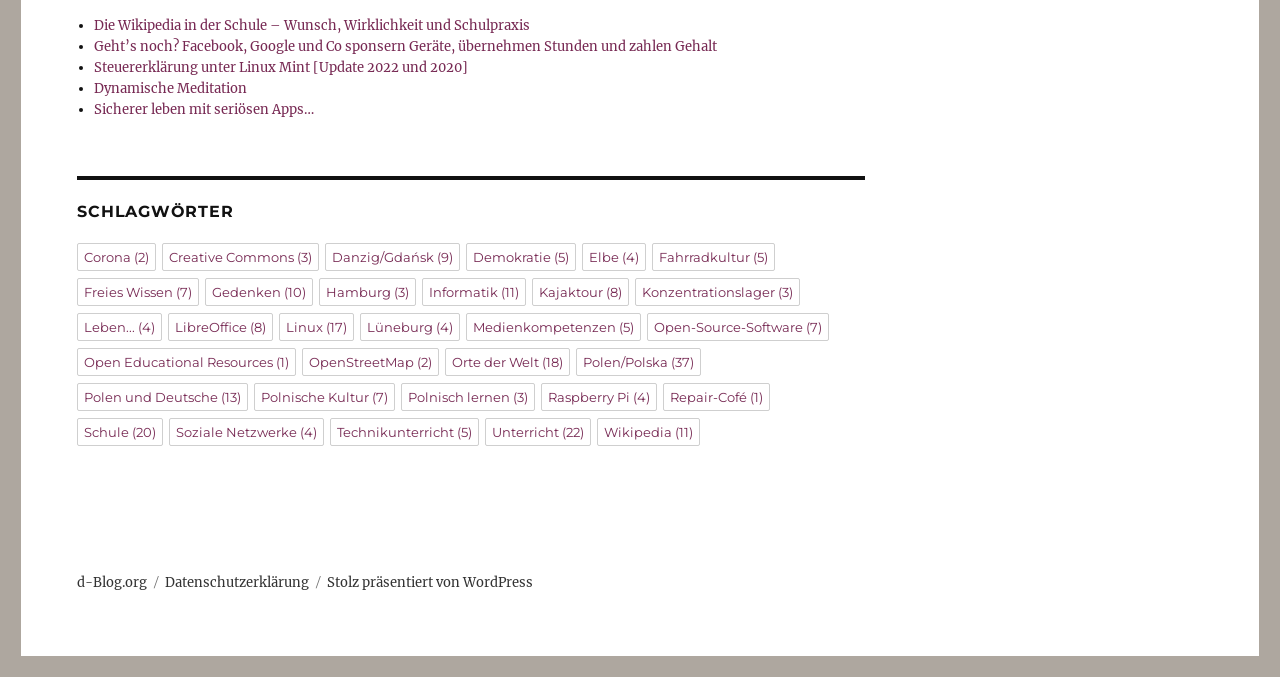How many links are under 'SCHLAGWÖRTER'?
Provide a detailed and well-explained answer to the question.

I counted the number of links under the 'SCHLAGWÖRTER' heading, starting from 'Corona (2 Einträge)' to 'Wikipedia (11 Einträge)', and found a total of 41 links.